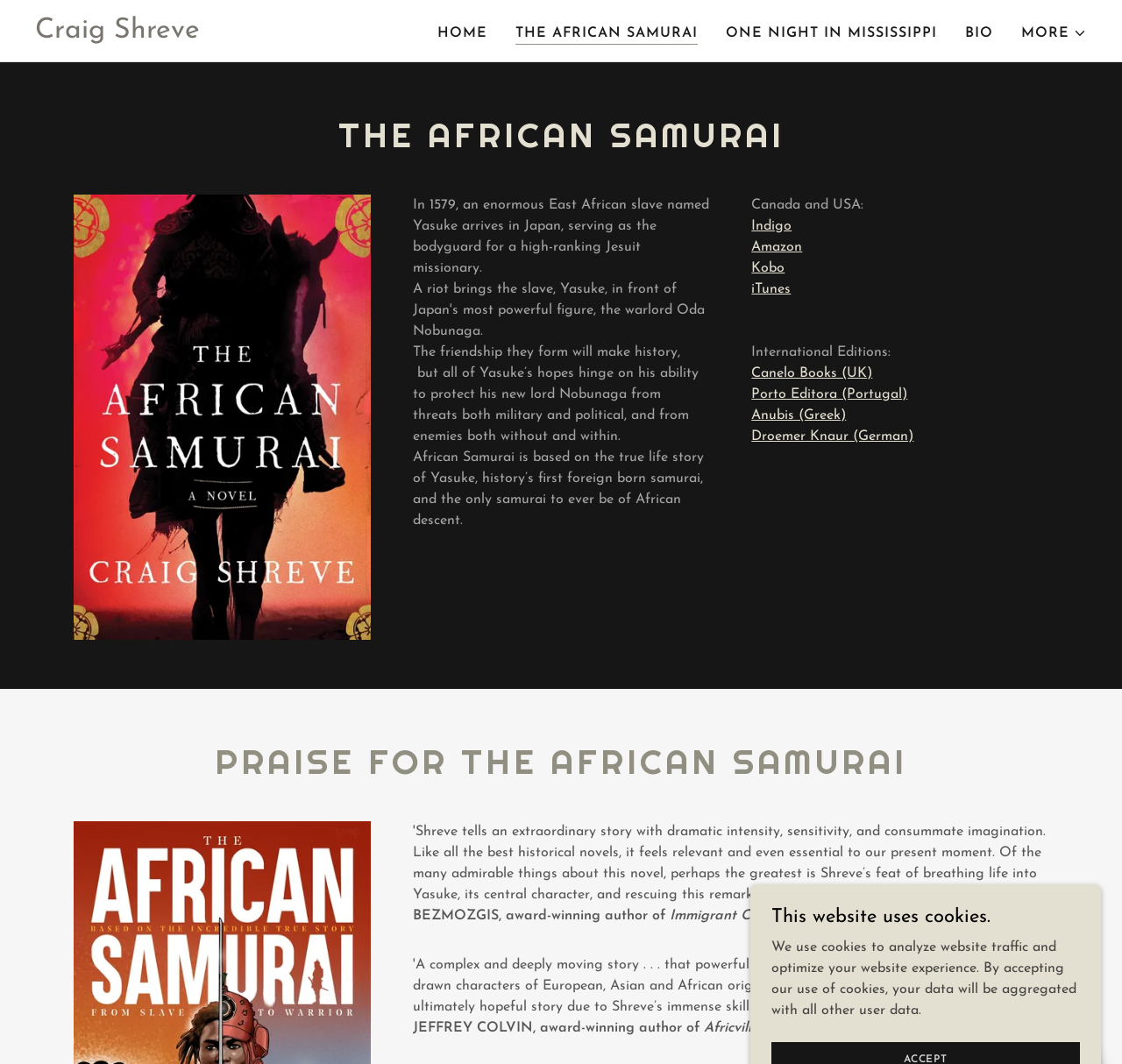Please determine the bounding box coordinates of the element to click in order to execute the following instruction: "Go to the home page". The coordinates should be four float numbers between 0 and 1, specified as [left, top, right, bottom].

None